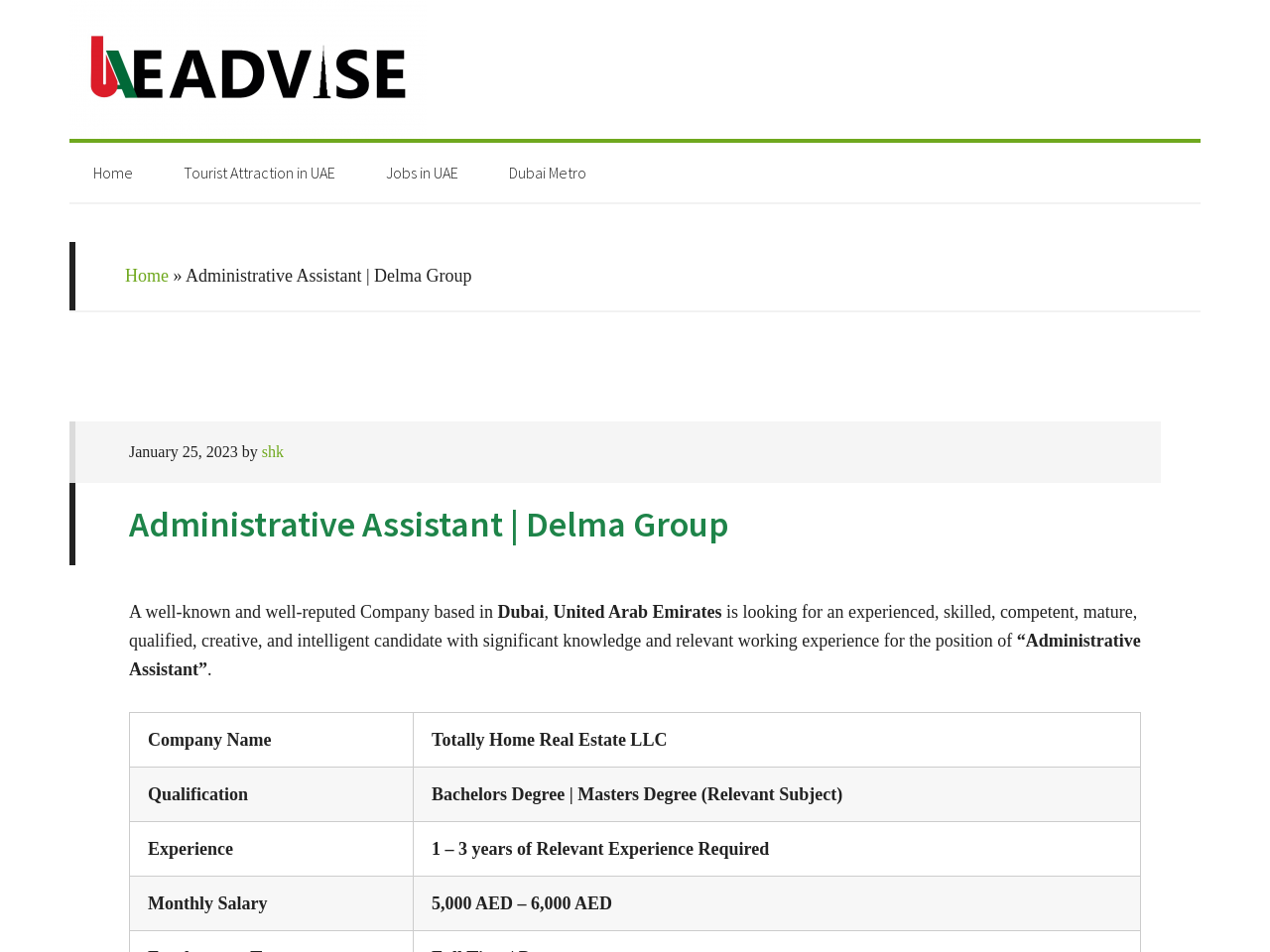What is the monthly salary range for the job? From the image, respond with a single word or brief phrase.

5,000 AED – 6,000 AED